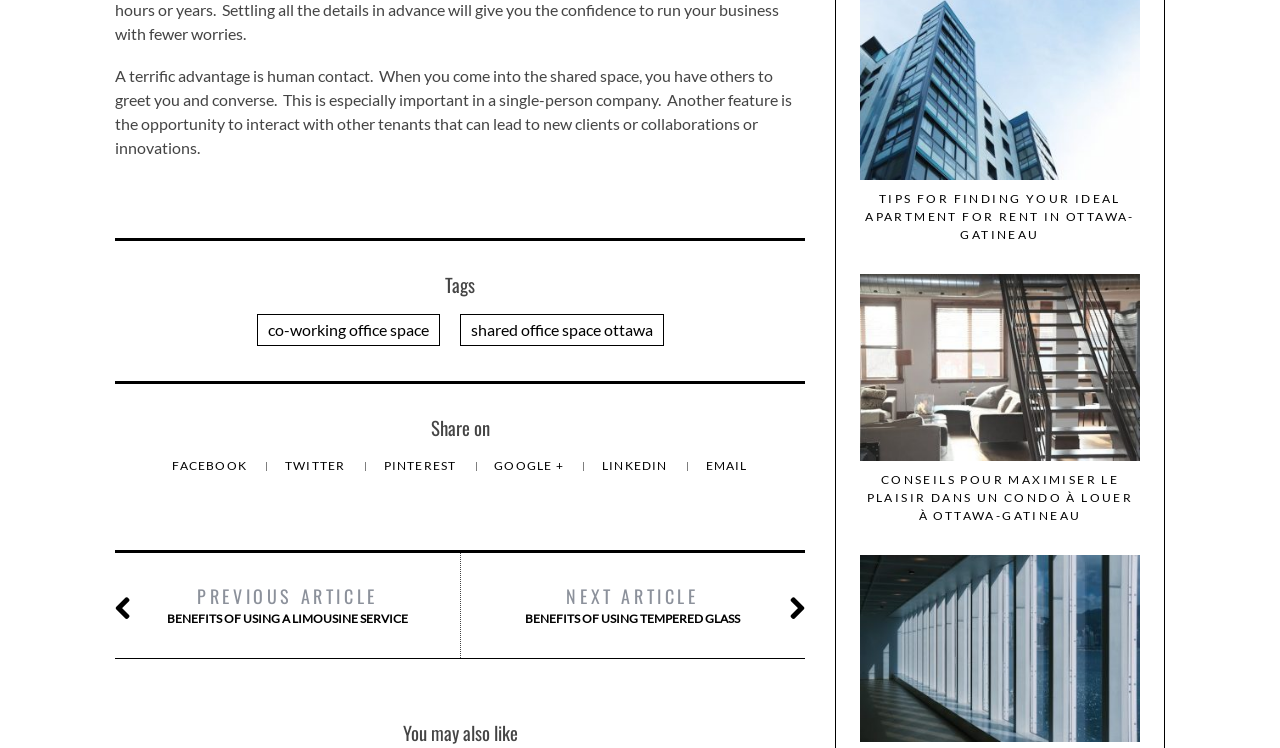Find the bounding box coordinates of the element's region that should be clicked in order to follow the given instruction: "Read 'TIPS FOR FINDING YOUR IDEAL APARTMENT FOR RENT IN OTTAWA-GATINEAU'". The coordinates should consist of four float numbers between 0 and 1, i.e., [left, top, right, bottom].

[0.672, 0.254, 0.891, 0.327]